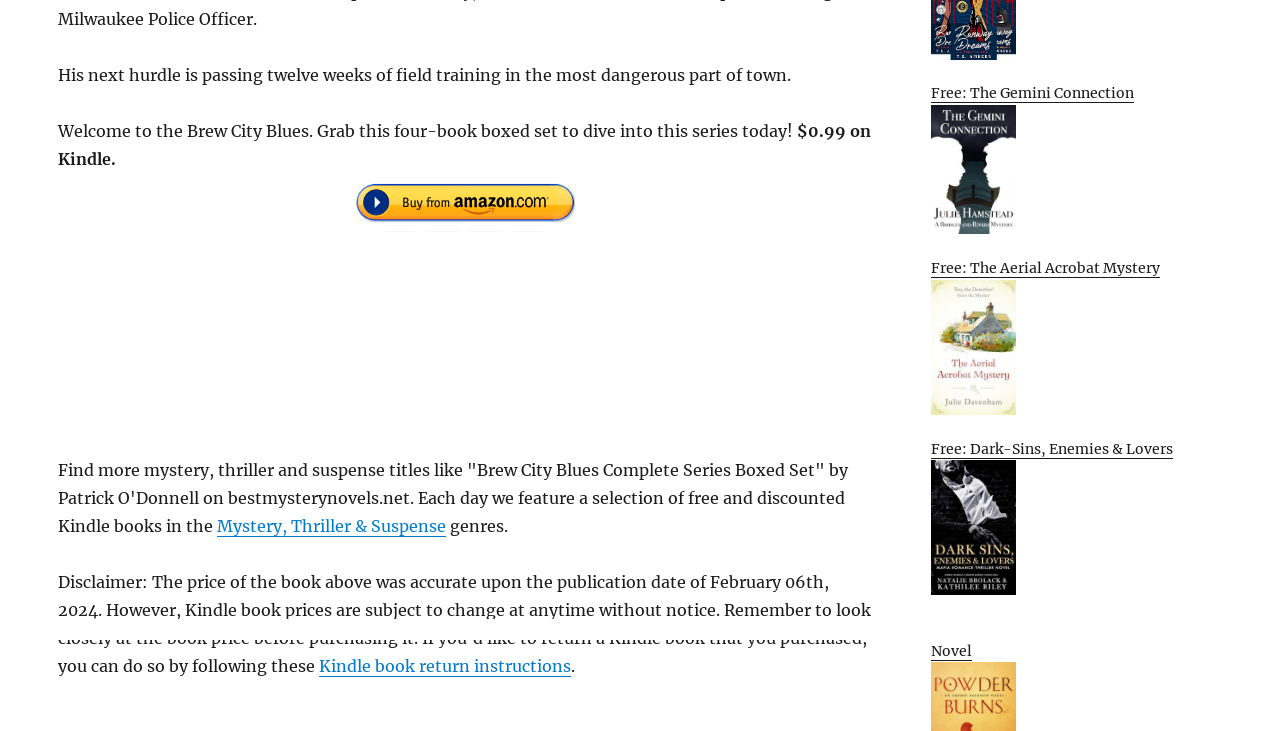From the webpage screenshot, predict the bounding box coordinates (top-left x, top-left y, bottom-right x, bottom-right y) for the UI element described here: Free: The Gemini Connection

[0.727, 0.115, 0.955, 0.321]